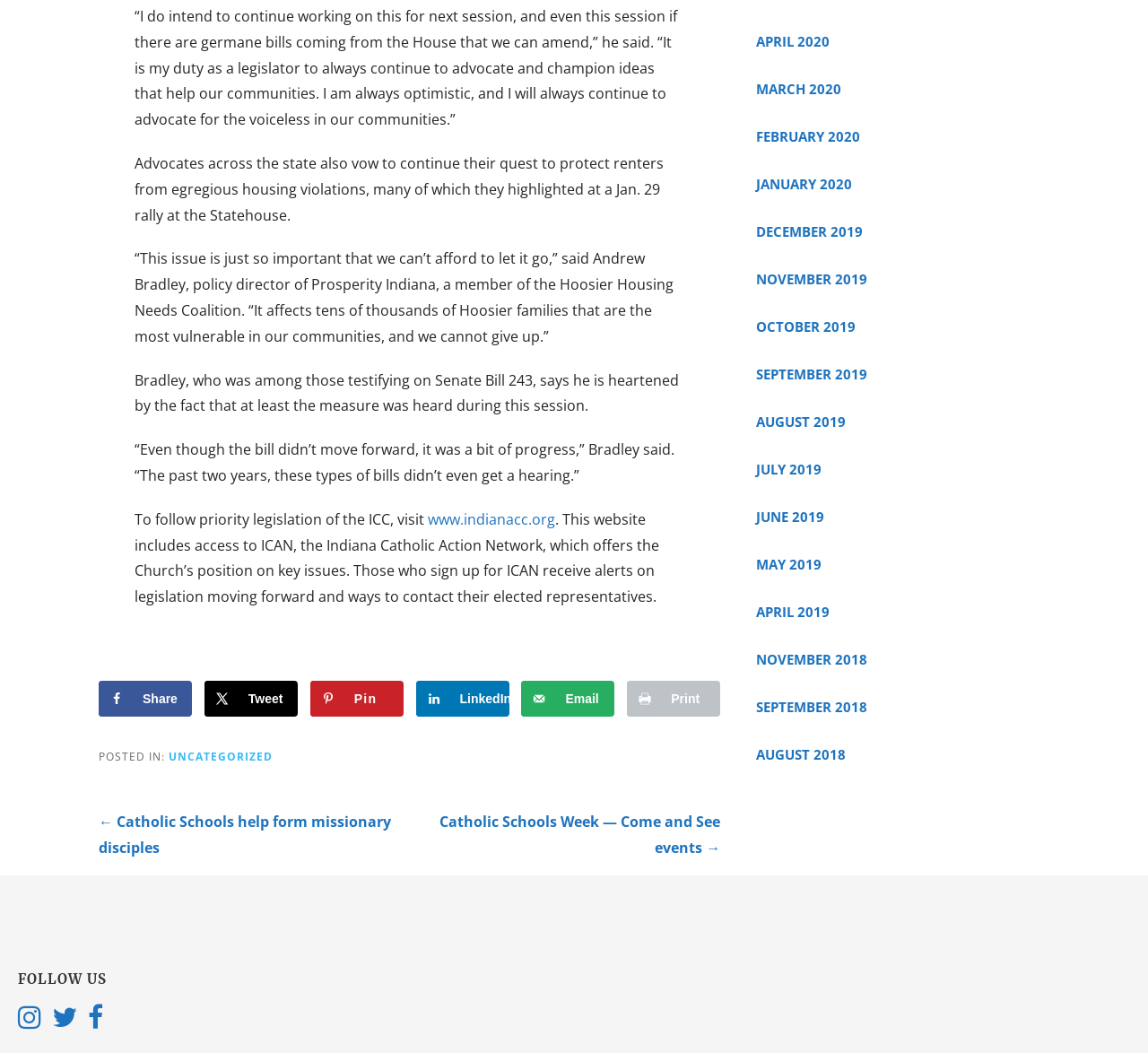Identify the bounding box coordinates of the area you need to click to perform the following instruction: "Share on Facebook".

[0.086, 0.647, 0.167, 0.681]